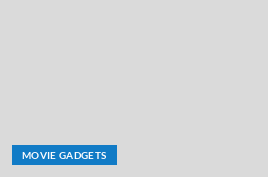What is the design of the button?
Provide a well-explained and detailed answer to the question.

The caption describes the design of the button as clean, which implies that the design is simple, minimalistic, and easy to understand, making it easy for users to identify and engage with the content associated with movie gadgets.